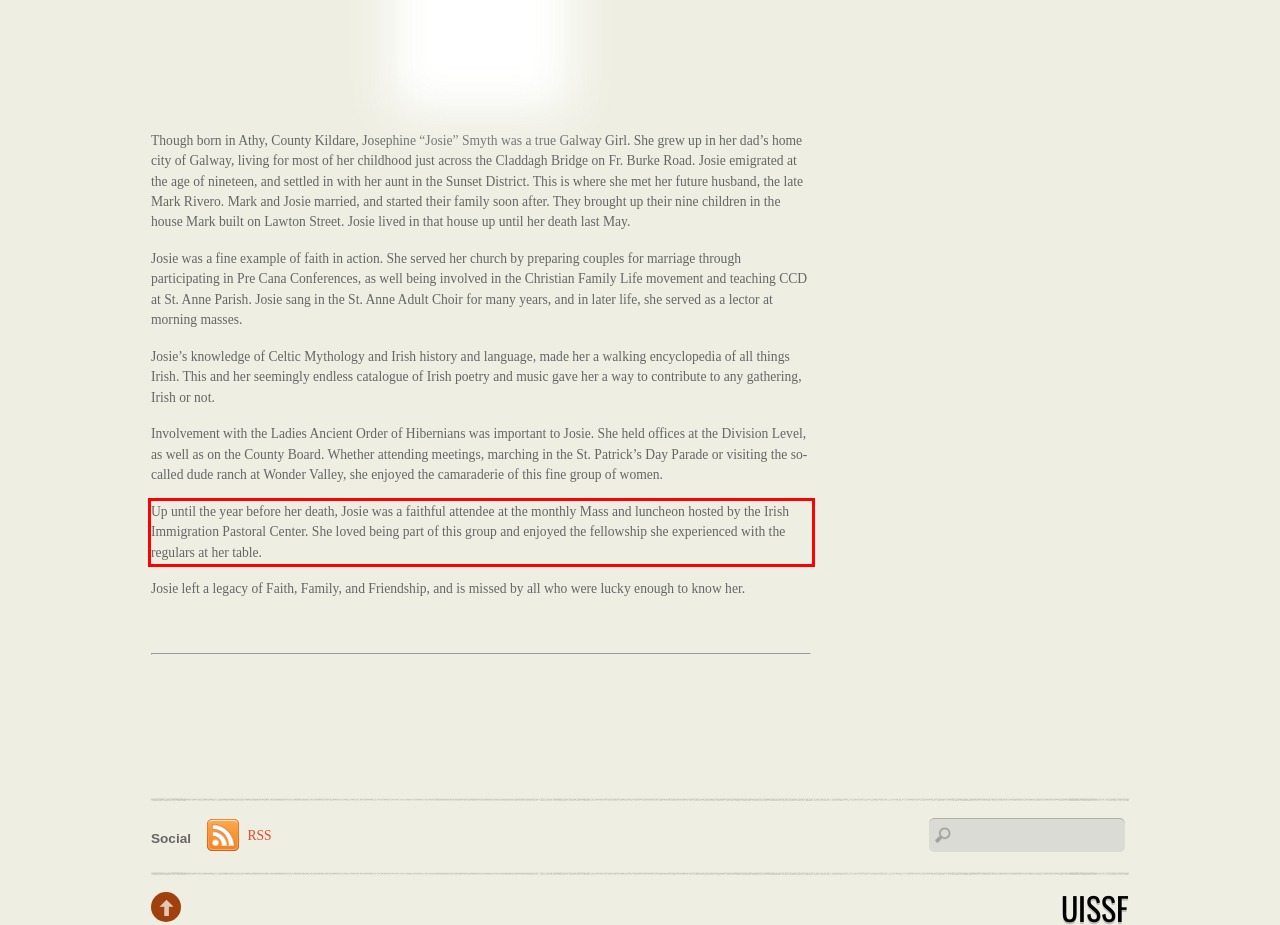Identify the text inside the red bounding box in the provided webpage screenshot and transcribe it.

Up until the year before her death, Josie was a faithful attendee at the monthly Mass and luncheon hosted by the Irish Immigration Pastoral Center. She loved being part of this group and enjoyed the fellowship she experienced with the regulars at her table.